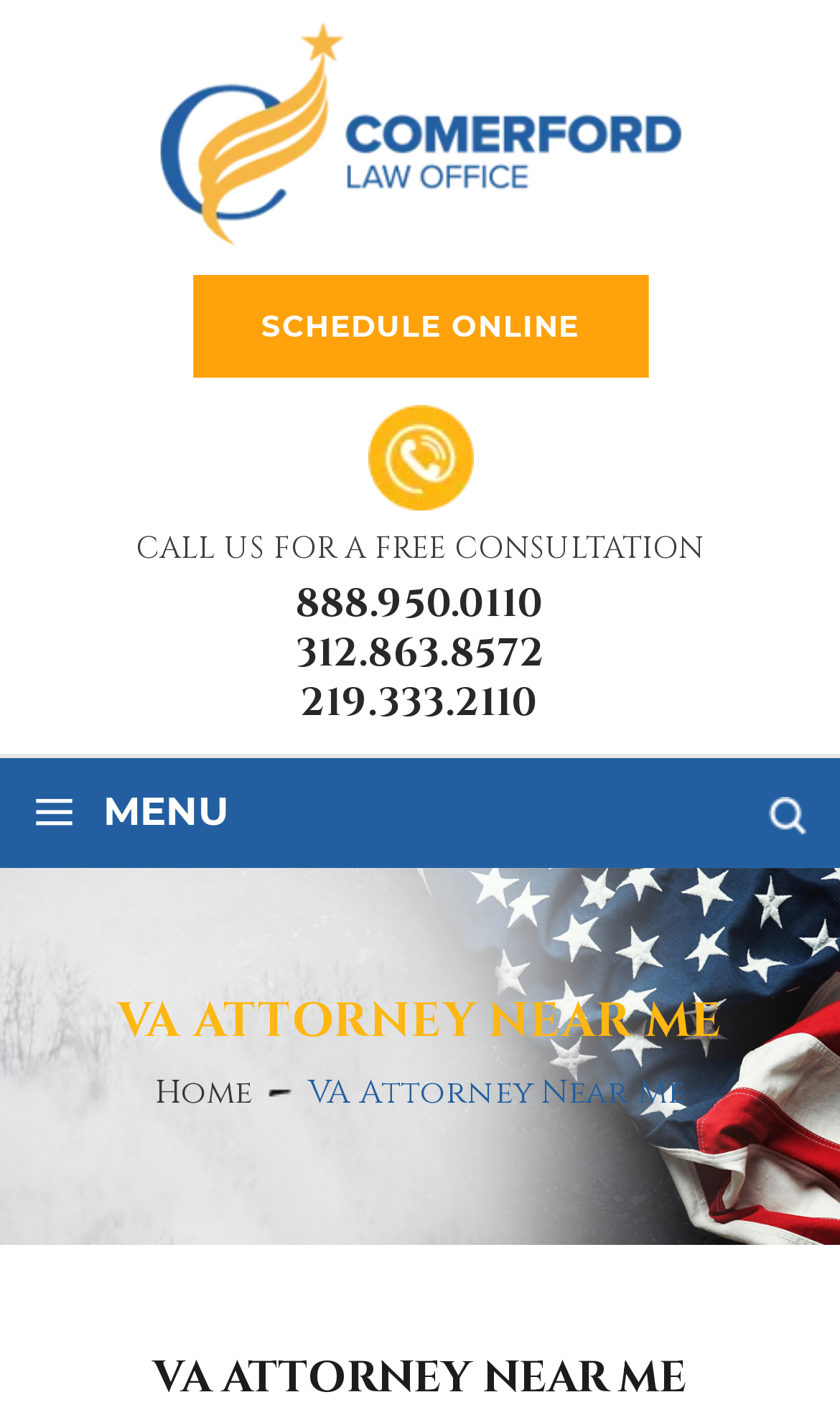Please find the bounding box coordinates of the element that must be clicked to perform the given instruction: "Call the office using the phone number". The coordinates should be four float numbers from 0 to 1, i.e., [left, top, right, bottom].

[0.038, 0.411, 0.962, 0.446]